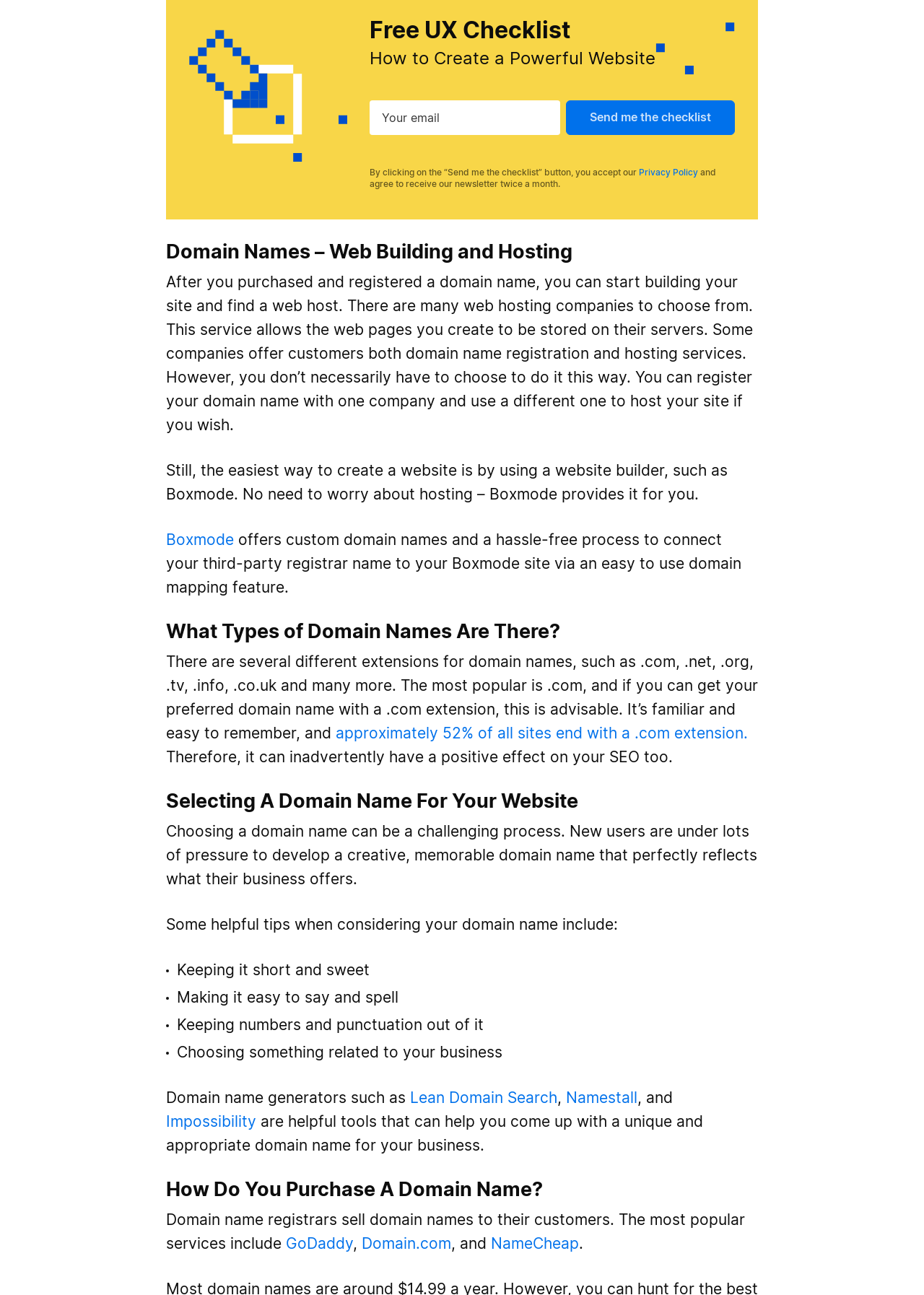Provide the bounding box for the UI element matching this description: "Lean Domain Search".

[0.444, 0.84, 0.603, 0.854]